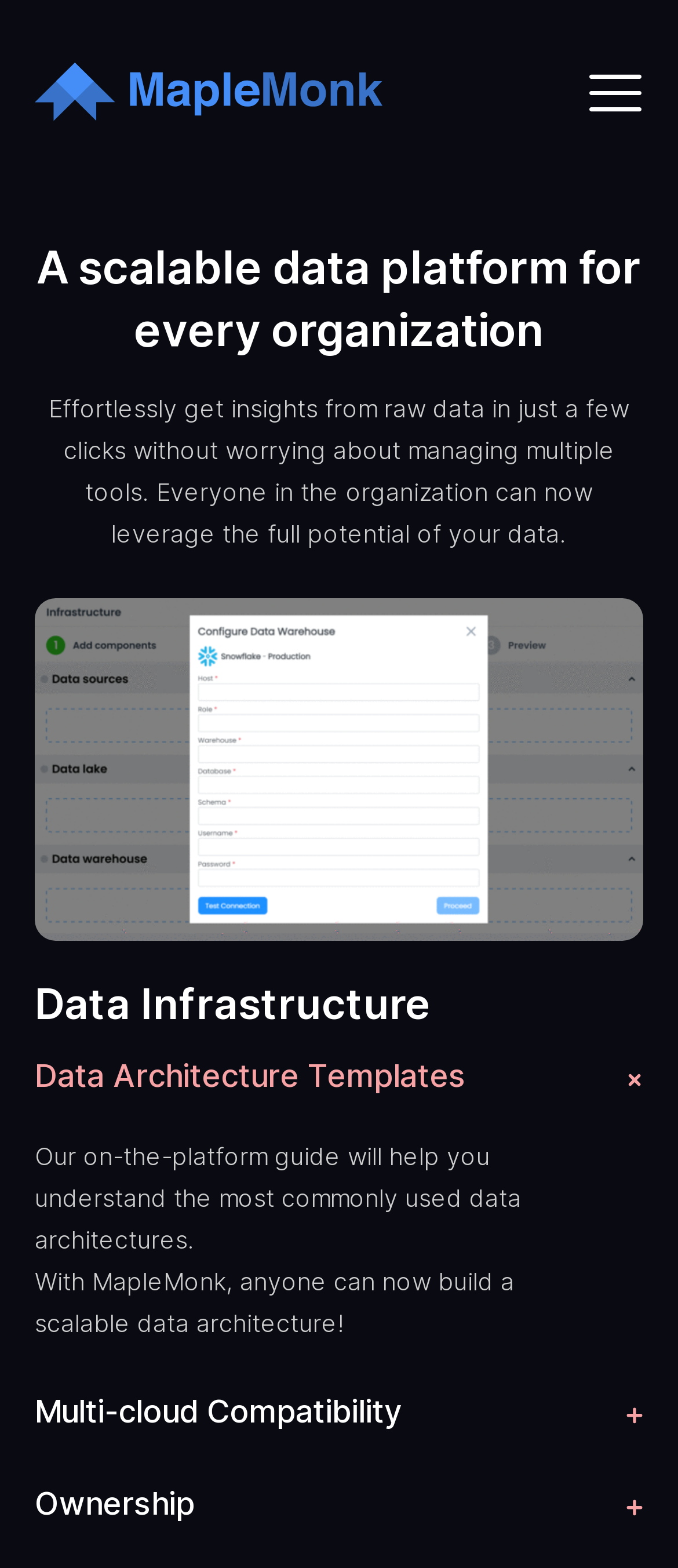Consider the image and give a detailed and elaborate answer to the question: 
What is the main purpose of MapleMonk?

Based on the webpage, MapleMonk is a scalable data platform that allows users to effortlessly get insights from raw data in just a few clicks without worrying about managing multiple tools. This suggests that the main purpose of MapleMonk is to provide a data platform for organizations.